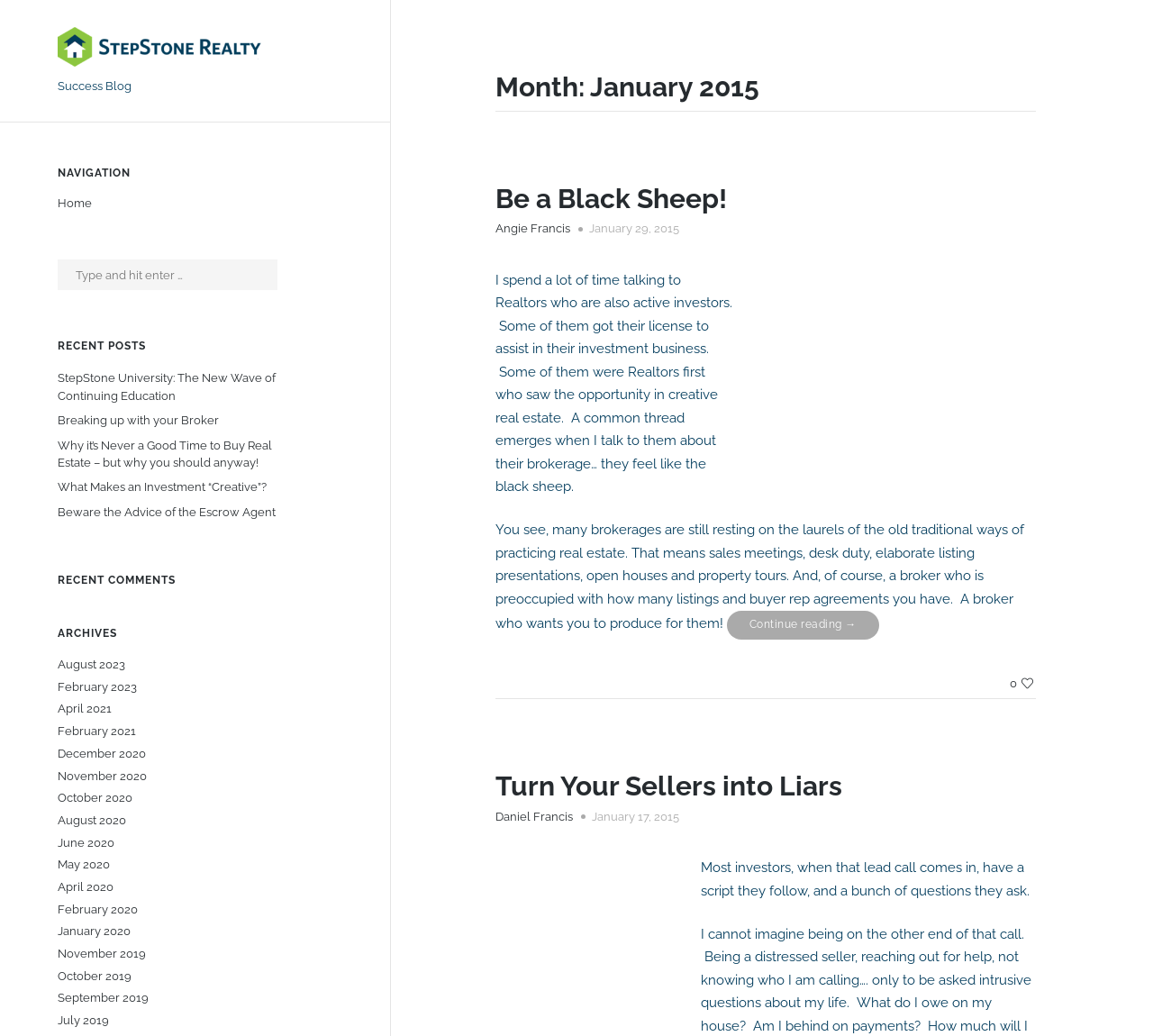Determine the bounding box coordinates of the region to click in order to accomplish the following instruction: "View posts from August 2023". Provide the coordinates as four float numbers between 0 and 1, specifically [left, top, right, bottom].

[0.05, 0.631, 0.109, 0.652]